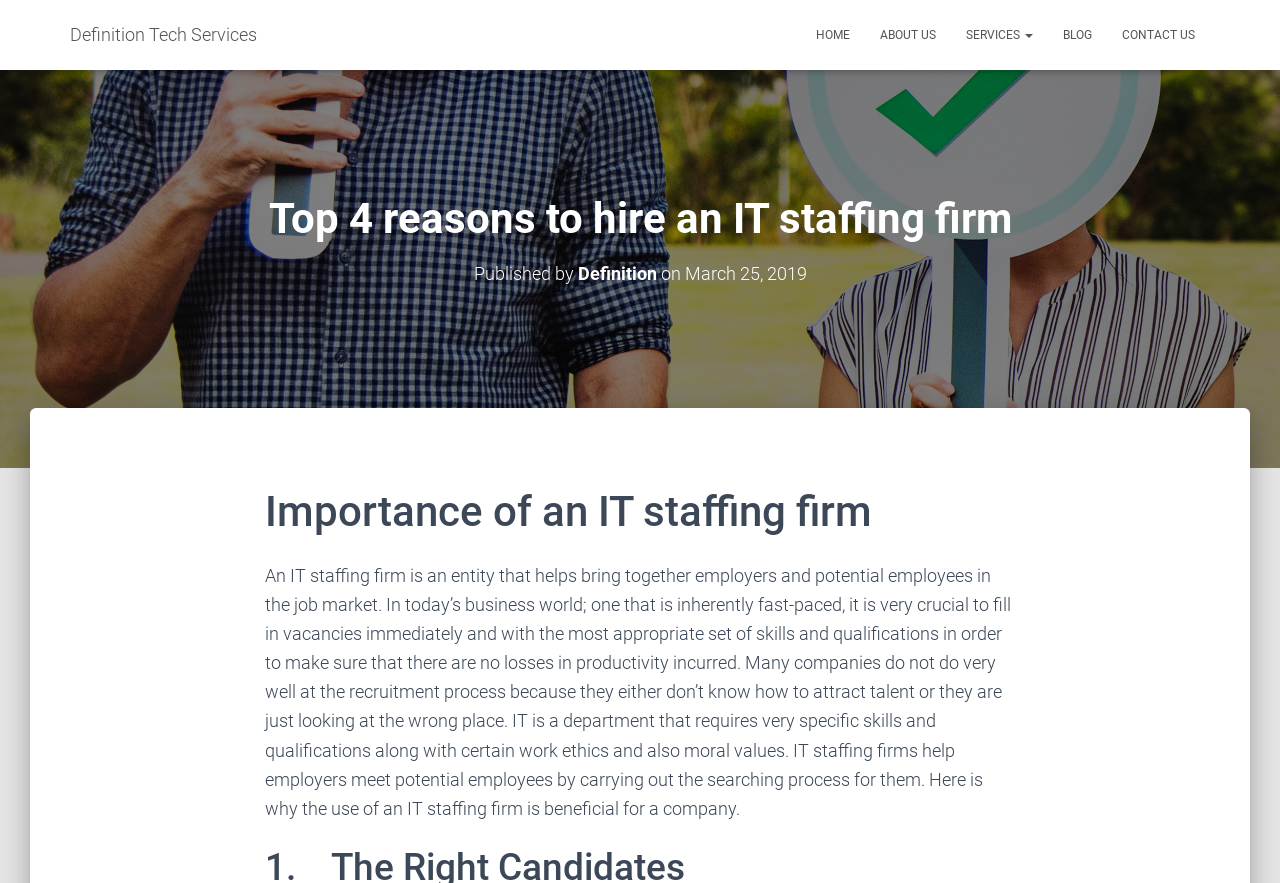What is the consequence of not filling vacancies immediately?
Using the details from the image, give an elaborate explanation to answer the question.

The text states that if vacancies are not filled immediately, it can lead to losses in productivity, which is a significant concern for companies in today's fast-paced business world.